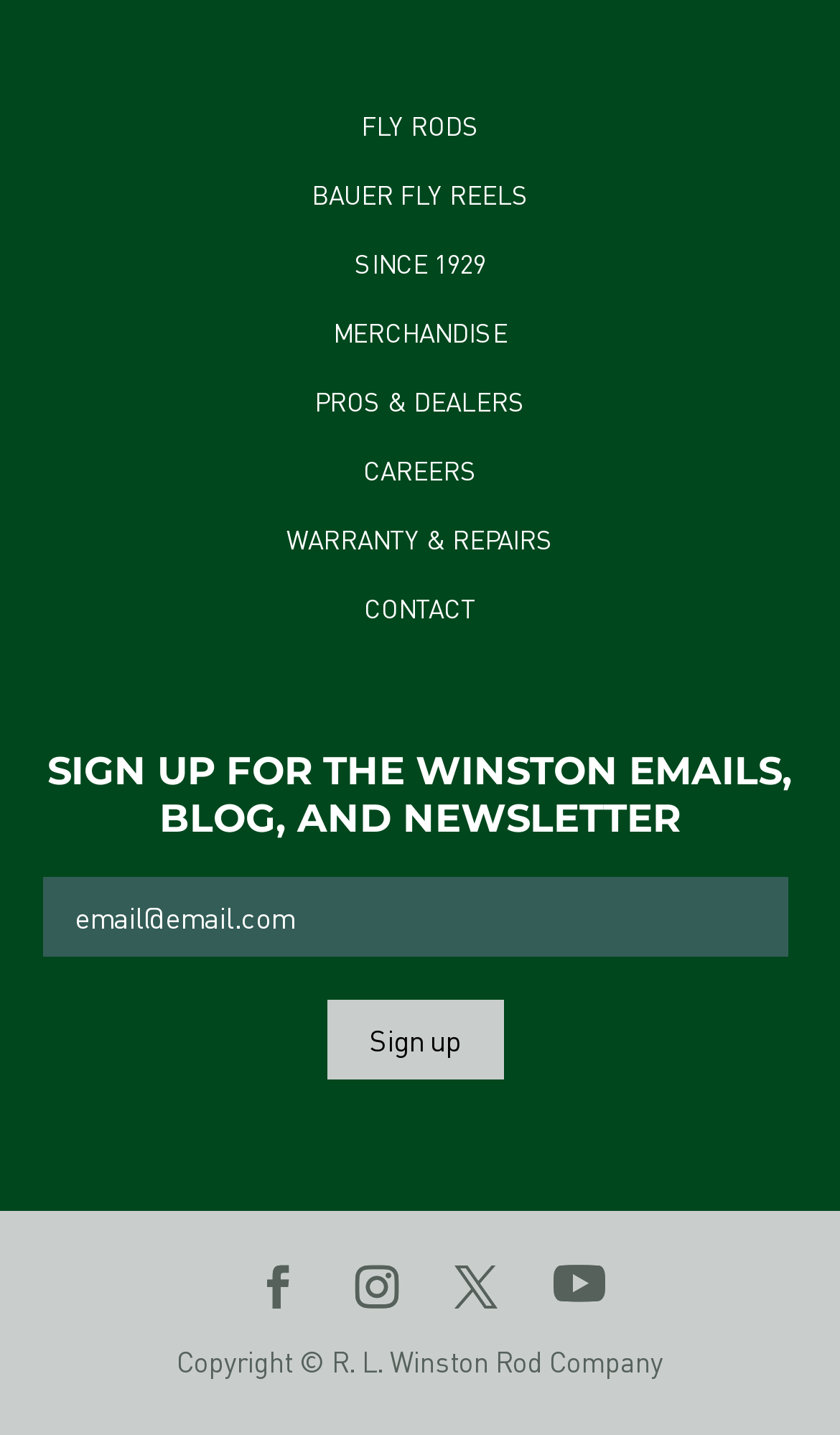Provide a brief response in the form of a single word or phrase:
What is the purpose of the textbox?

Enter email